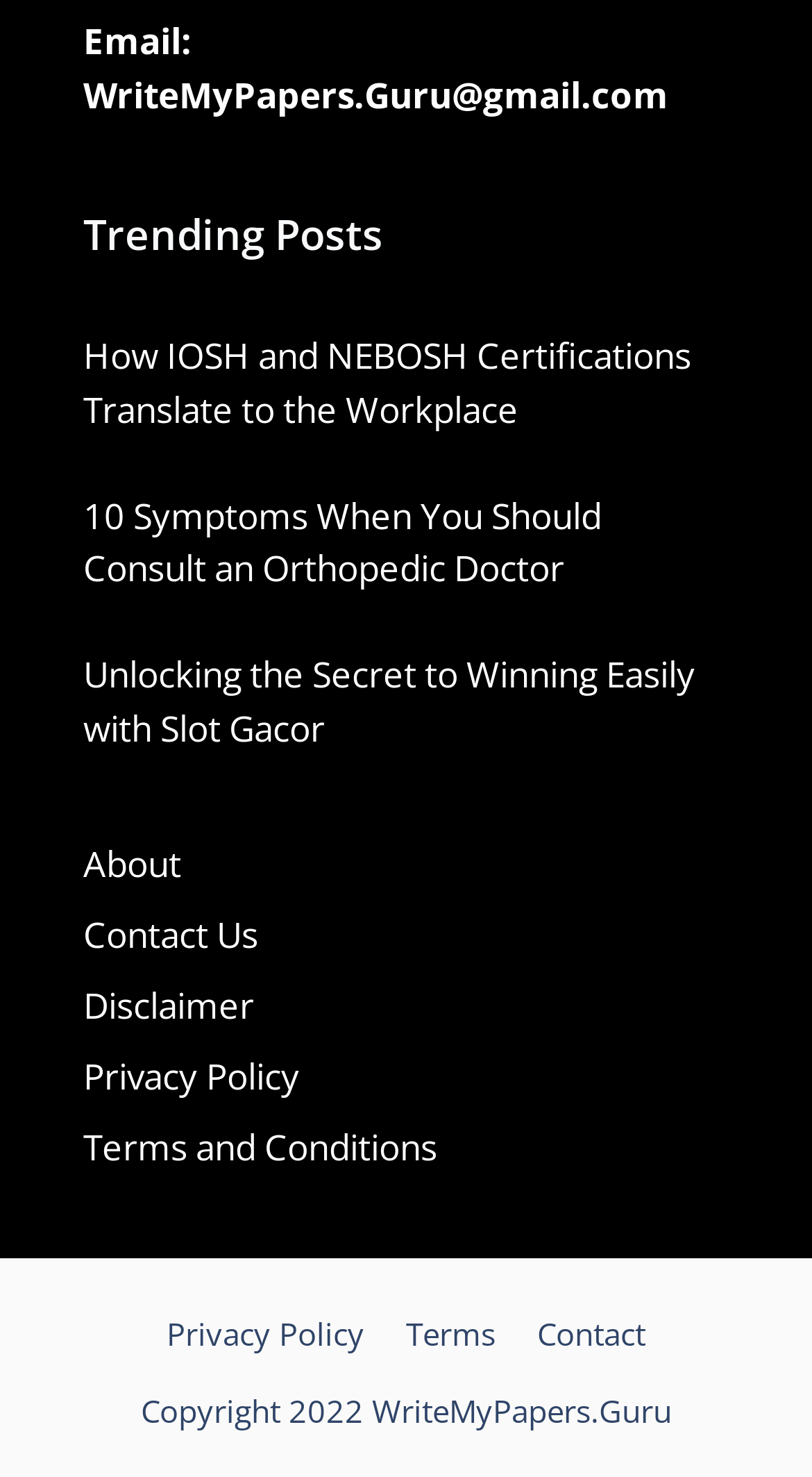How many links are there in the 'Trending Posts' section?
Refer to the image and provide a one-word or short phrase answer.

3